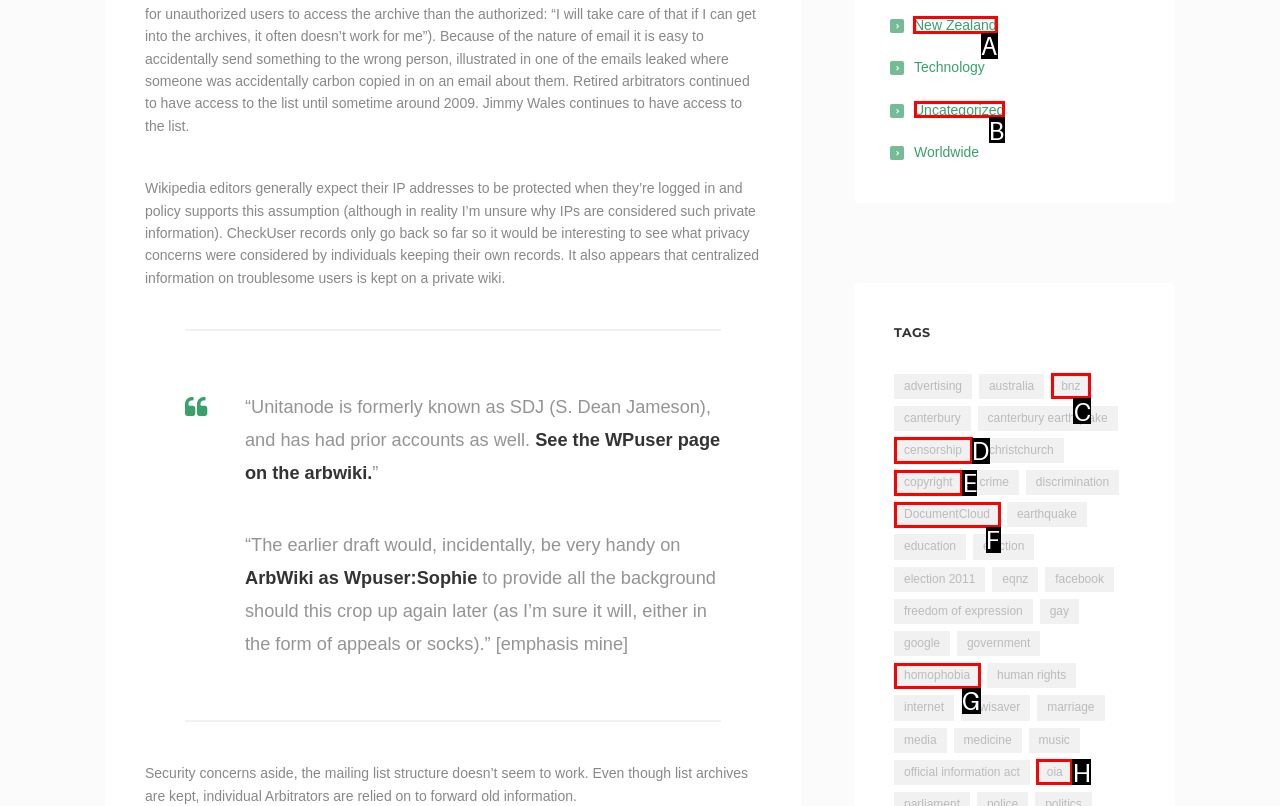Determine the letter of the element you should click to carry out the task: Click on the 'New Zealand' link
Answer with the letter from the given choices.

A